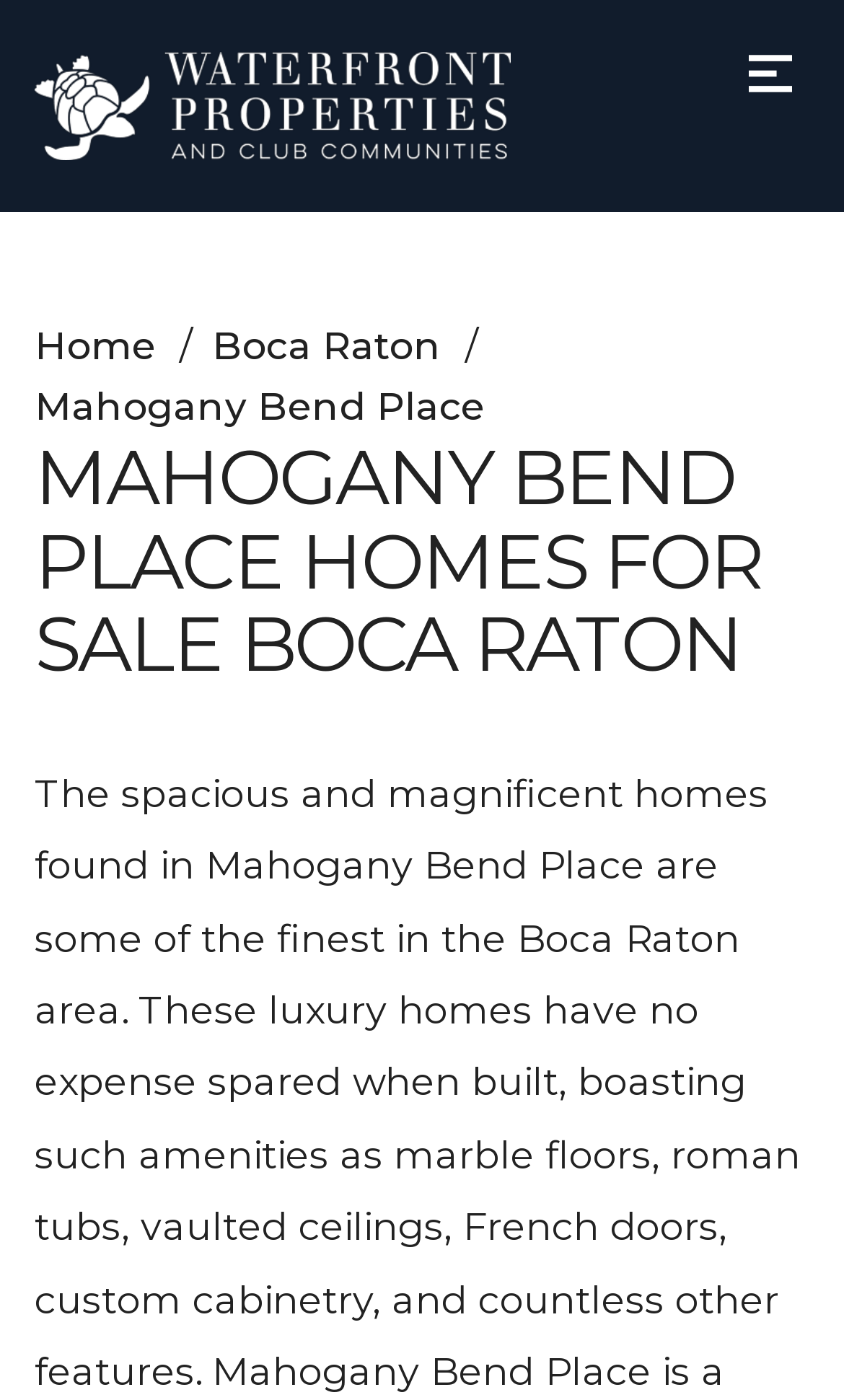Give a detailed account of the webpage, highlighting key information.

The webpage is about searching for real estate for sale in Mahogany Bend Place, located in Boca Raton. At the top left corner, there is a link to go to the homepage, accompanied by the Waterfront Properties and Club Communities logo. On the top right corner, there is a button labeled "Menu" with a corresponding image. 

Below the top section, there are three links arranged horizontally: "Home", "Boca Raton", and "Mahogany Bend Place". The main heading "MAHOGANY BEND PLACE HOMES FOR SALE BOCA RATON" is prominently displayed, taking up a significant portion of the page.